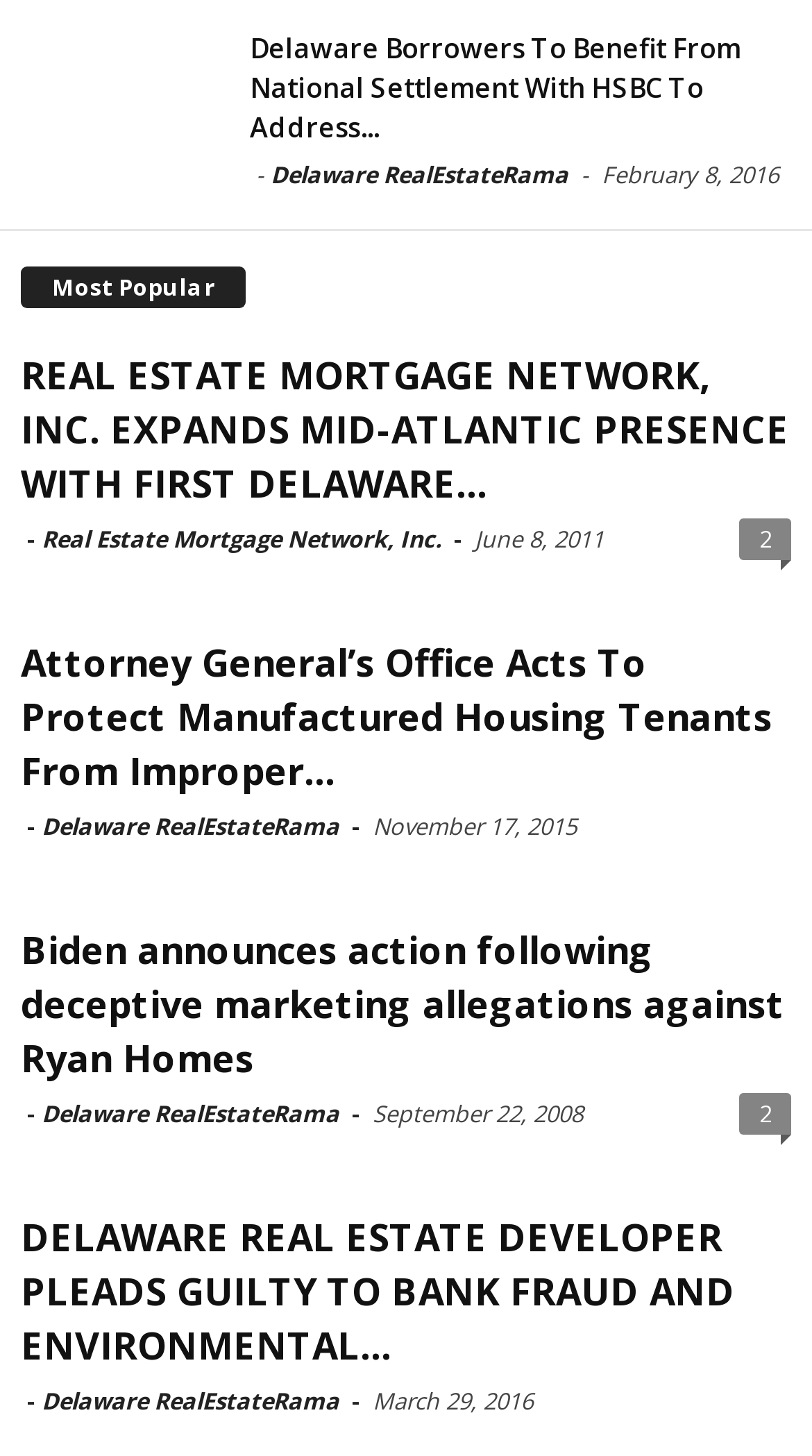Please identify the bounding box coordinates of the clickable area that will allow you to execute the instruction: "Check Attorney General’s Office Acts To Protect Manufactured Housing Tenants From Improper article".

[0.026, 0.437, 0.951, 0.546]